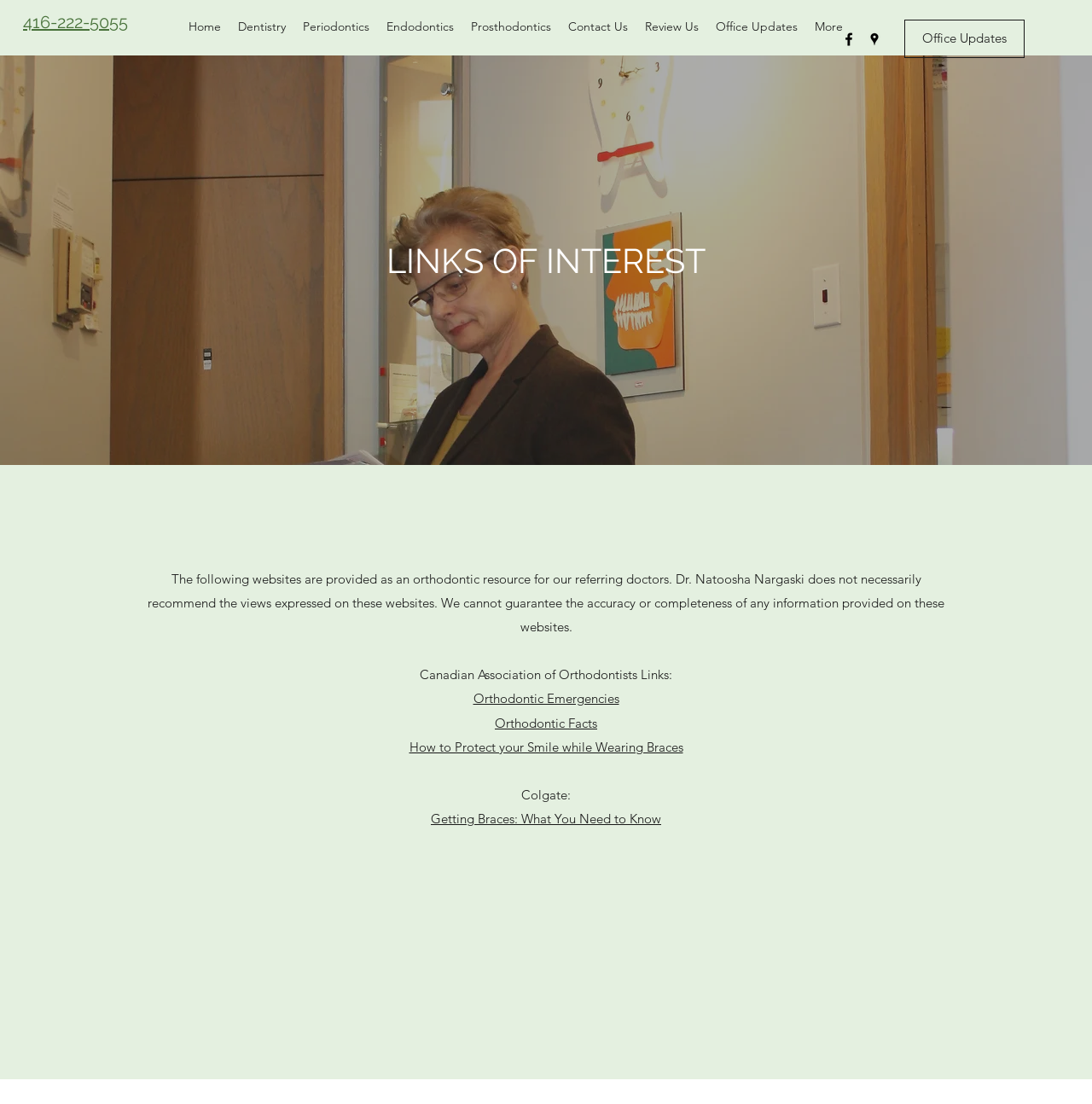Based on the visual content of the image, answer the question thoroughly: How many navigation links are there?

There are seven navigation links, including Home, Dentistry, Periodontics, Endodontics, Prosthodontics, Contact Us, and Review Us, located in the navigation section at the top of the webpage.